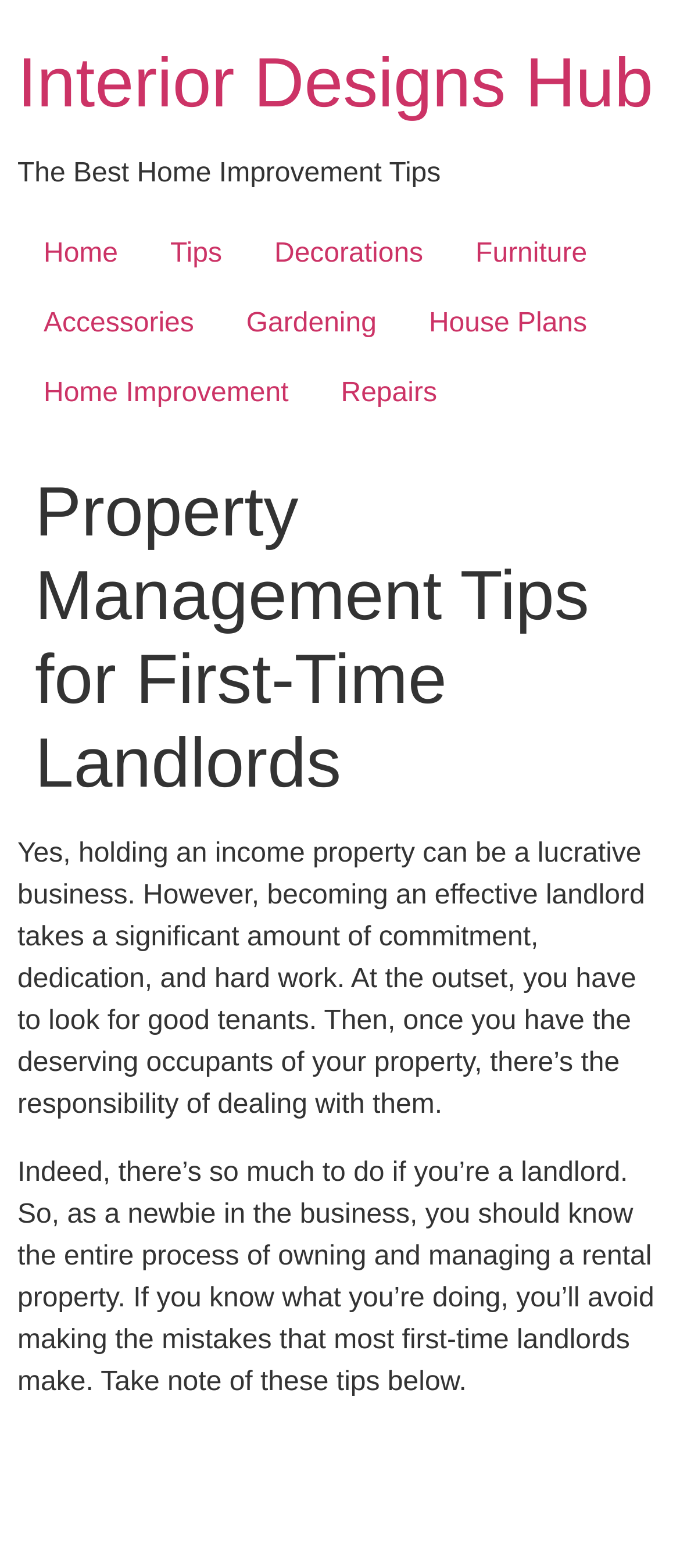Identify the bounding box coordinates of the region that should be clicked to execute the following instruction: "go to home page".

[0.026, 0.141, 0.212, 0.185]